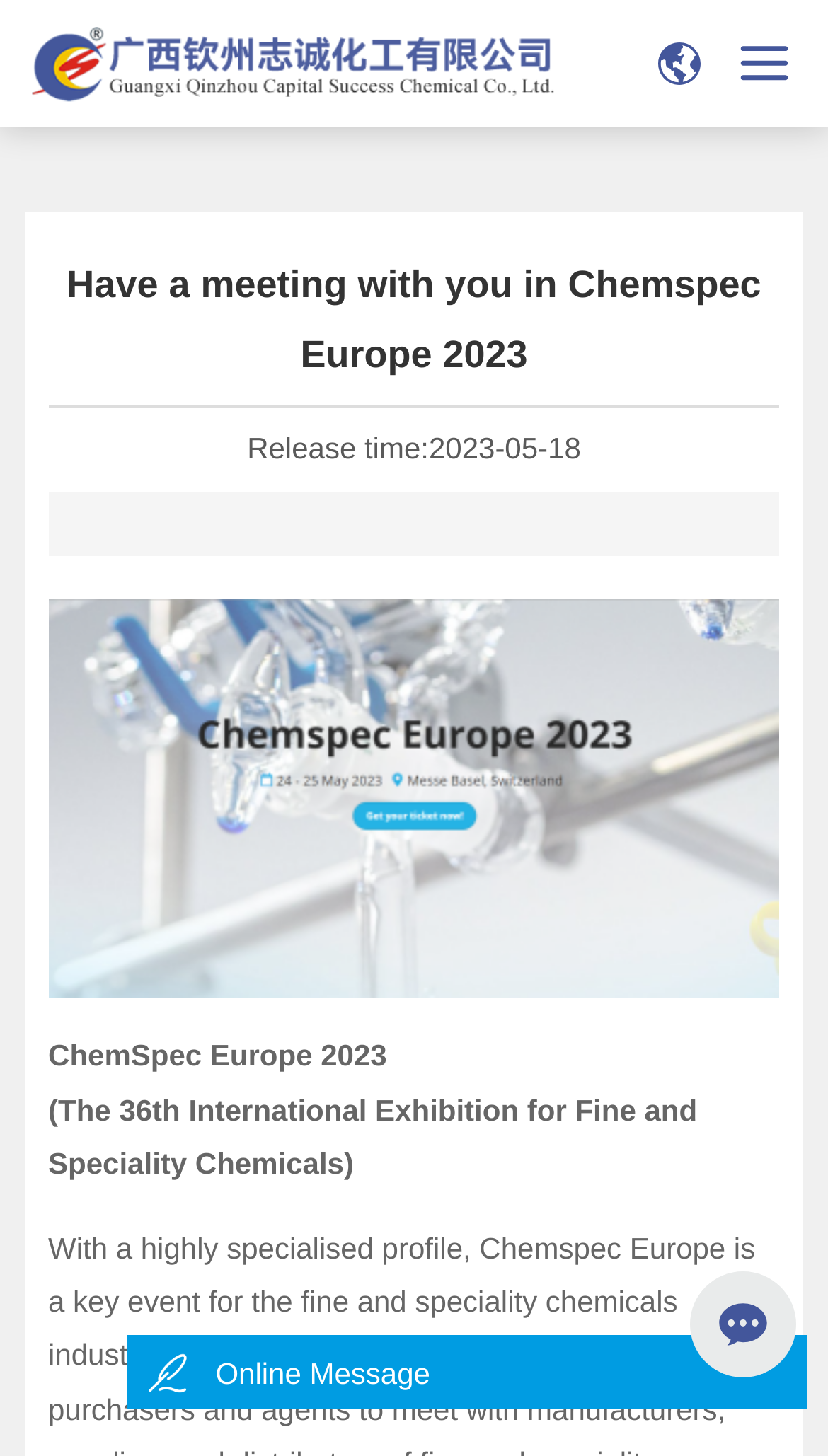Describe the webpage meticulously, covering all significant aspects.

The webpage appears to be a promotional page for Guangxi Qinzhou Capital Success Chemical Co., Ltd. At the top, there is a link on the left side, and two small images on the right side. Below them, there is a prominent heading "Have a meeting with you in Chemspec Europe 2023" that spans almost the entire width of the page.

Underneath the heading, there is a horizontal separator line that divides the page into two sections. In the top section, there are two lines of text: "Release time: 2023-05-18" on the left side, and a large image that takes up most of the page's width.

In the bottom section, there are three lines of text: "ChemSpec Europe 2023" on the left side, followed by a subtitle "(The 36th International Exhibition for Fine and Speciality Chemicals)" that is slightly indented. On the right side, there is a small image, and below it, a text "Online Message" with a small image next to it. At the very bottom of the page, there is another small image.